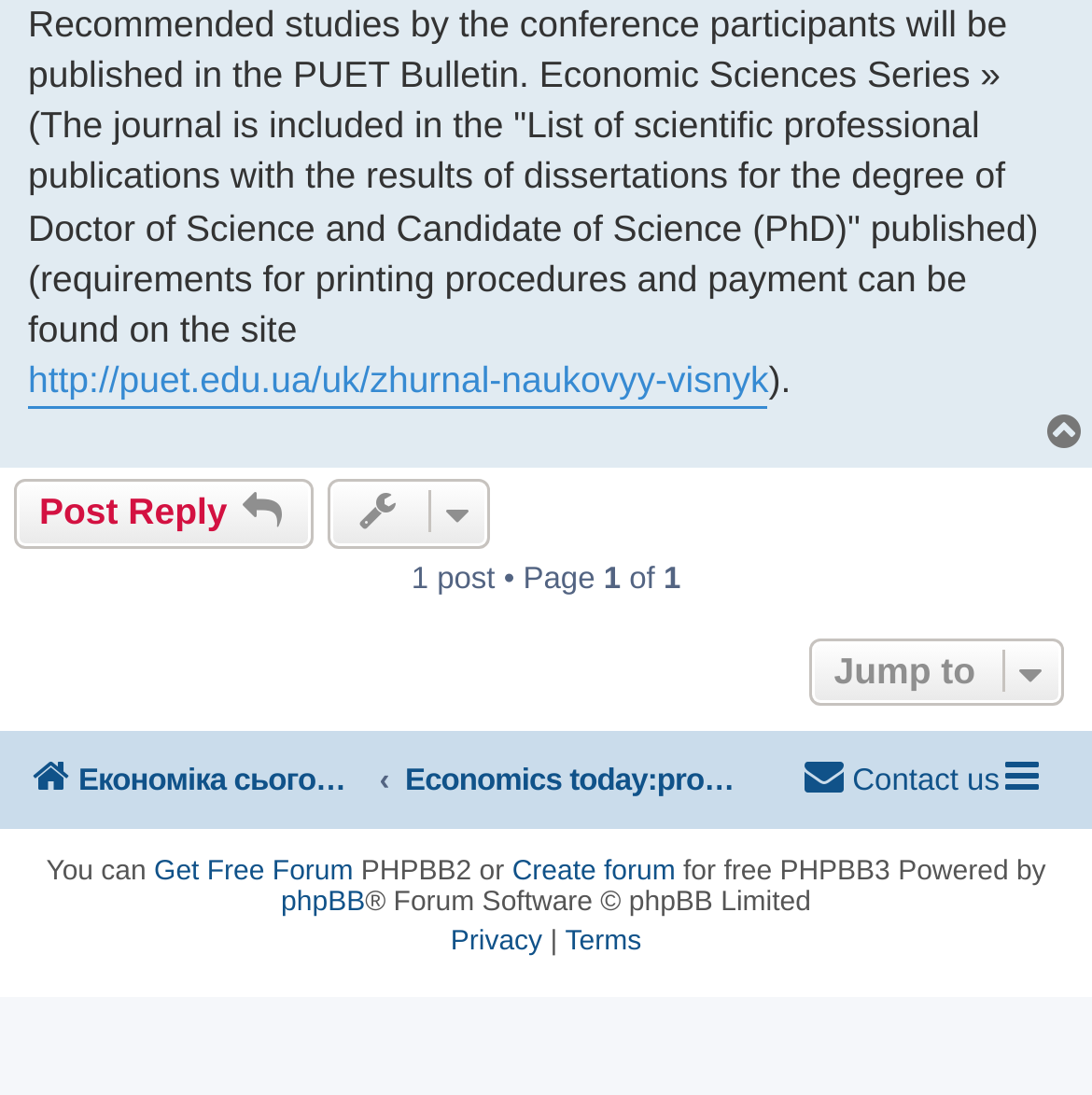What is the text of the last static text element?
Based on the screenshot, give a detailed explanation to answer the question.

The last static text element contains the text '® Forum Software © phpBB Limited', which is located at the bottom of the webpage.